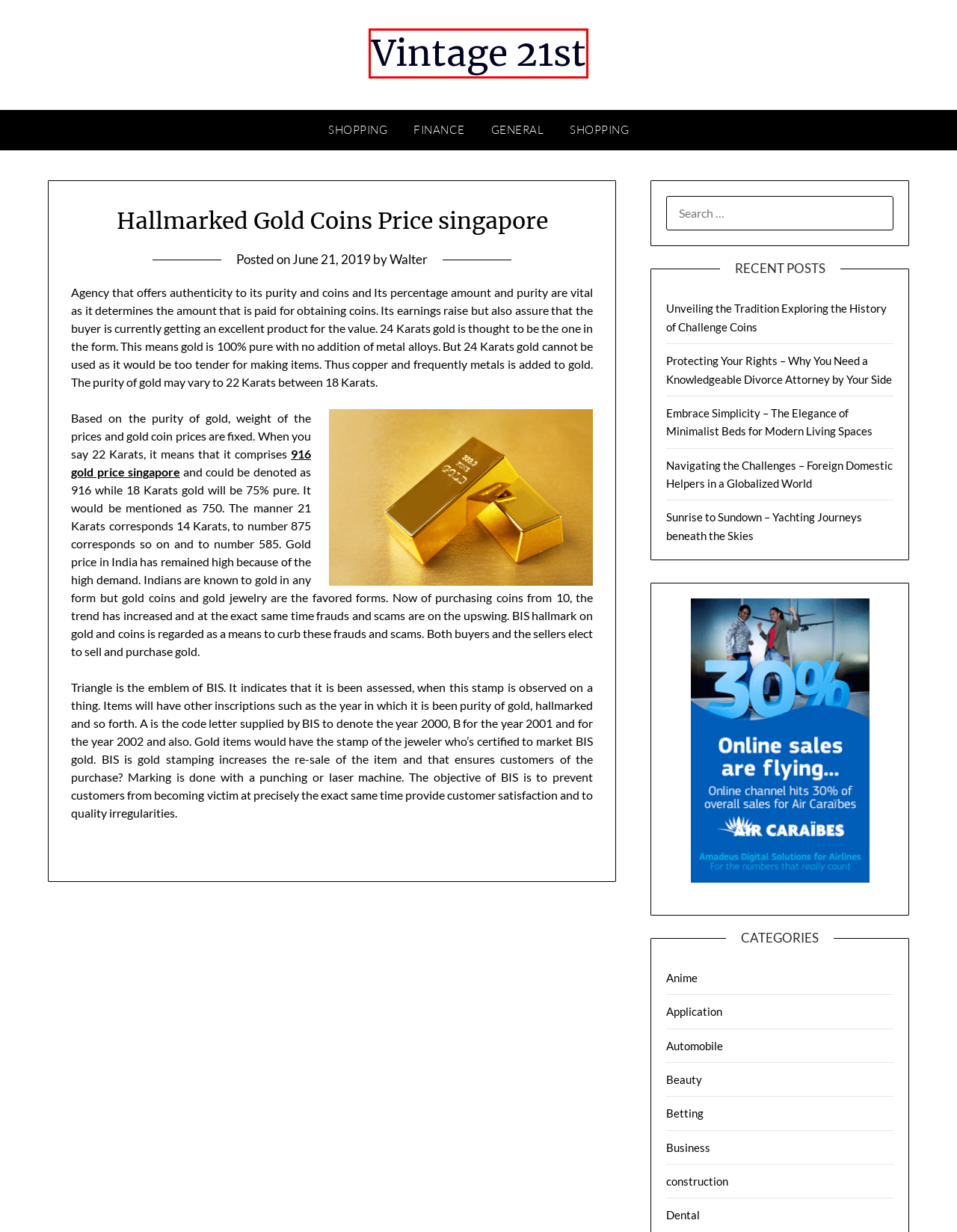You are given a screenshot of a webpage with a red rectangle bounding box. Choose the best webpage description that matches the new webpage after clicking the element in the bounding box. Here are the candidates:
A. Beauty Archives - Vintage 21st
B. Sunrise to Sundown - Yachting Journeys beneath the Skies - Vintage 21st
C. construction Archives - Vintage 21st
D. Automobile Archives - Vintage 21st
E. Unveiling the Tradition Exploring the History of Challenge Coins - Vintage 21st
F. Betting Archives - Vintage 21st
G. Vintage 21st -
H. Dental Archives - Vintage 21st

G